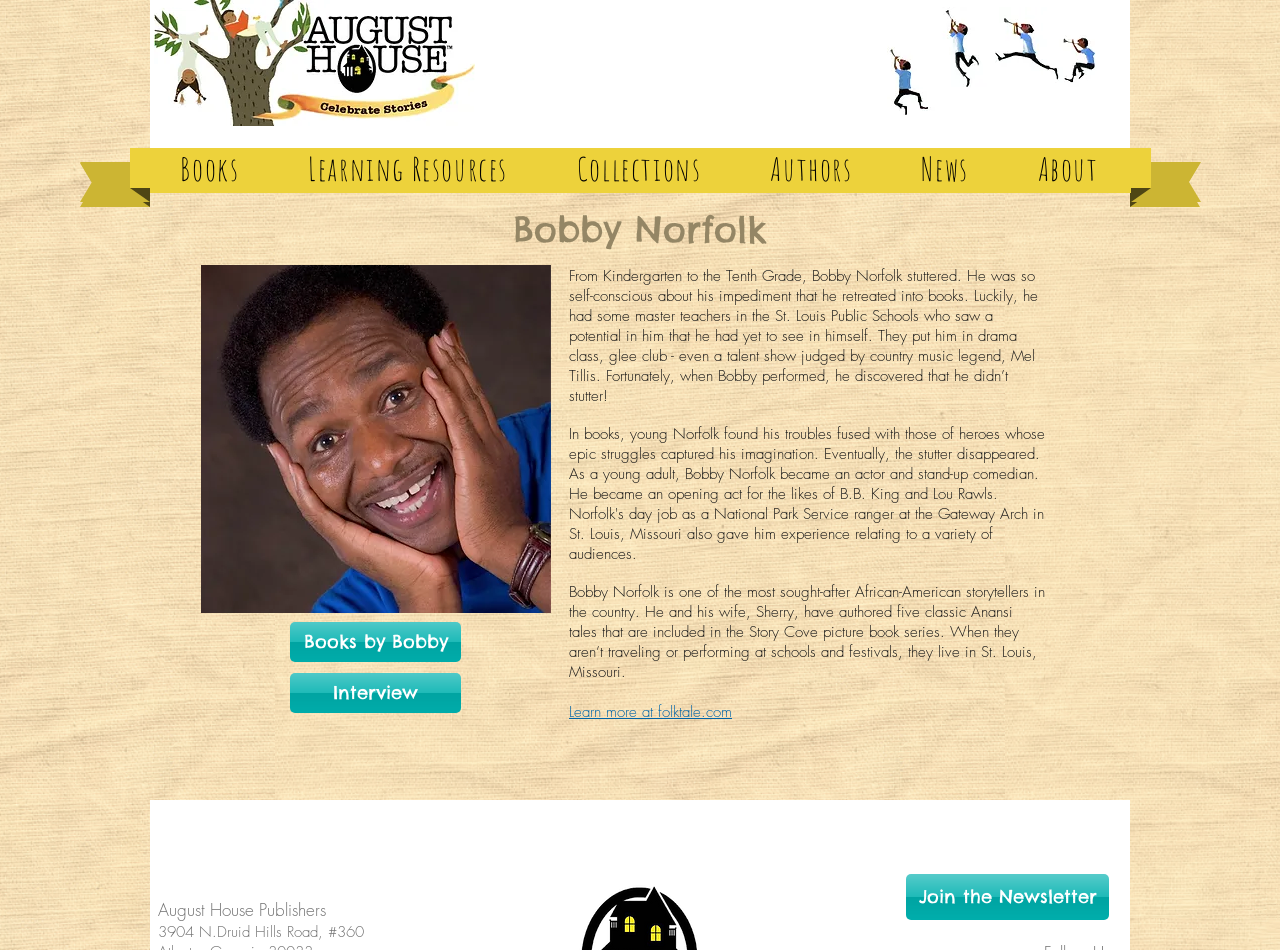Please provide the bounding box coordinates for the element that needs to be clicked to perform the following instruction: "Click the August House Logo". The coordinates should be given as four float numbers between 0 and 1, i.e., [left, top, right, bottom].

[0.12, 0.0, 0.371, 0.133]